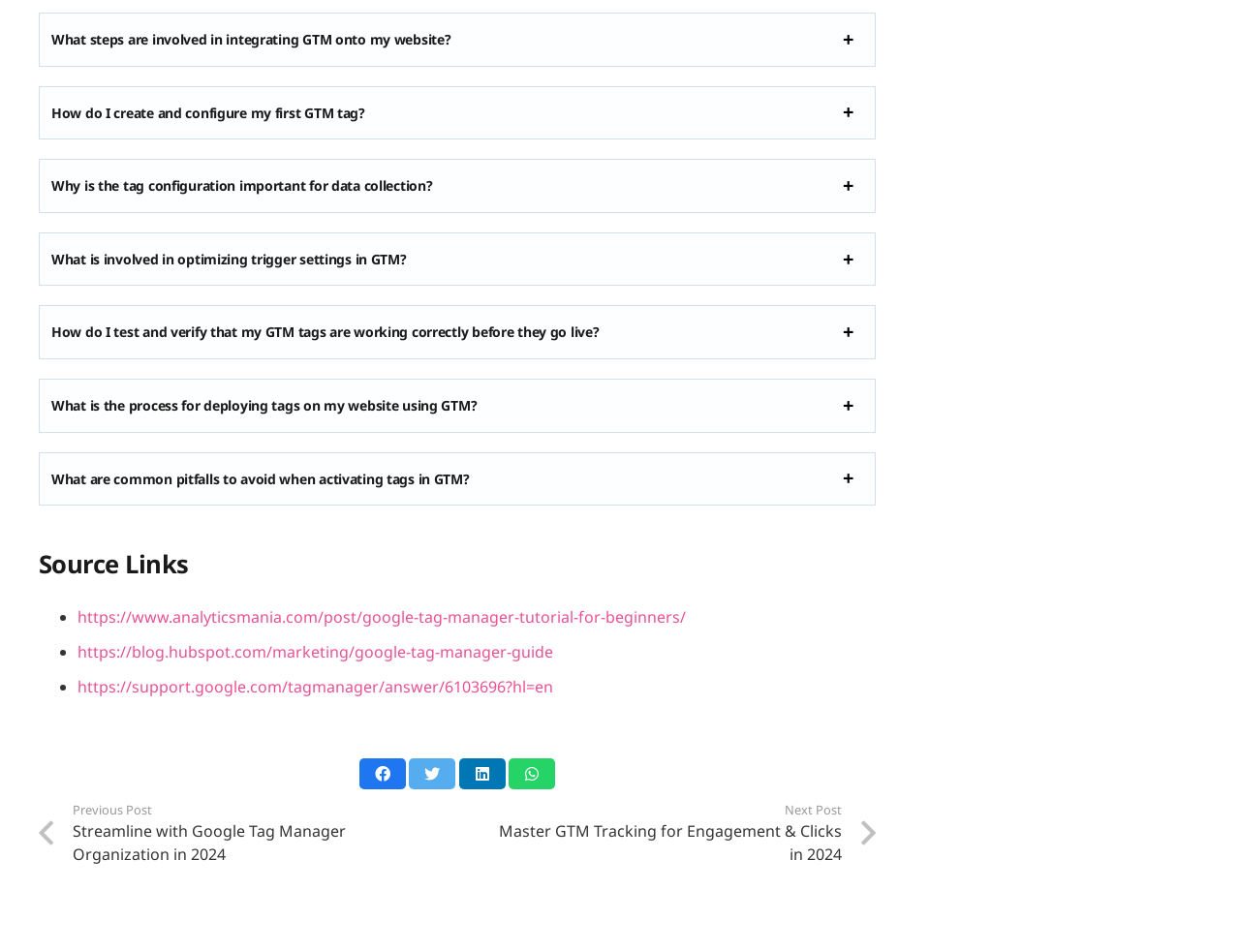Please identify the bounding box coordinates of the area I need to click to accomplish the following instruction: "Expand 'What are common pitfalls to avoid when activating tags in GTM?'".

[0.041, 0.493, 0.379, 0.513]